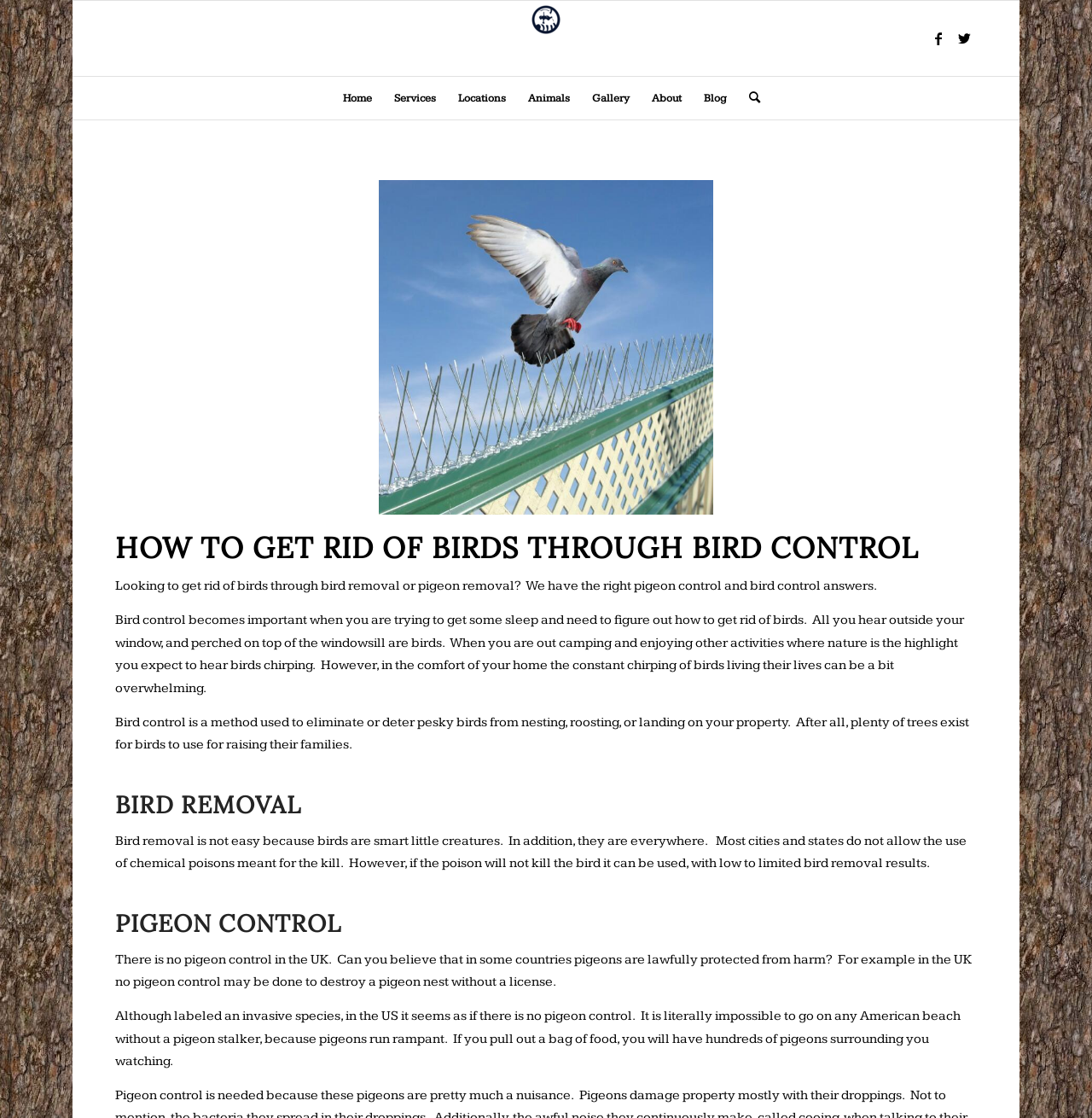Is pigeon control allowed in the UK?
Please look at the screenshot and answer in one word or a short phrase.

No